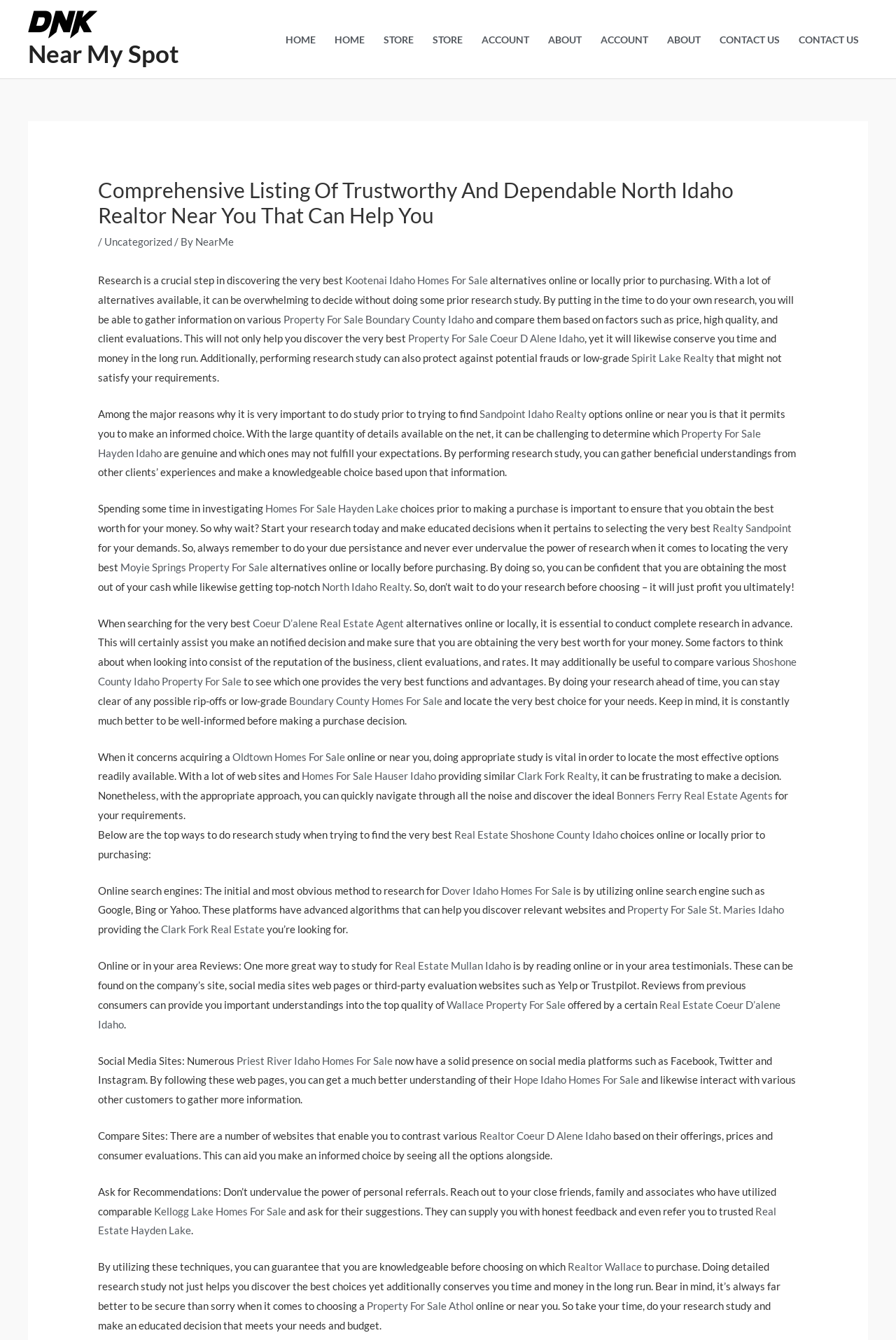Given the element description: "alt="Near My Spot"", predict the bounding box coordinates of the UI element it refers to, using four float numbers between 0 and 1, i.e., [left, top, right, bottom].

[0.031, 0.012, 0.125, 0.022]